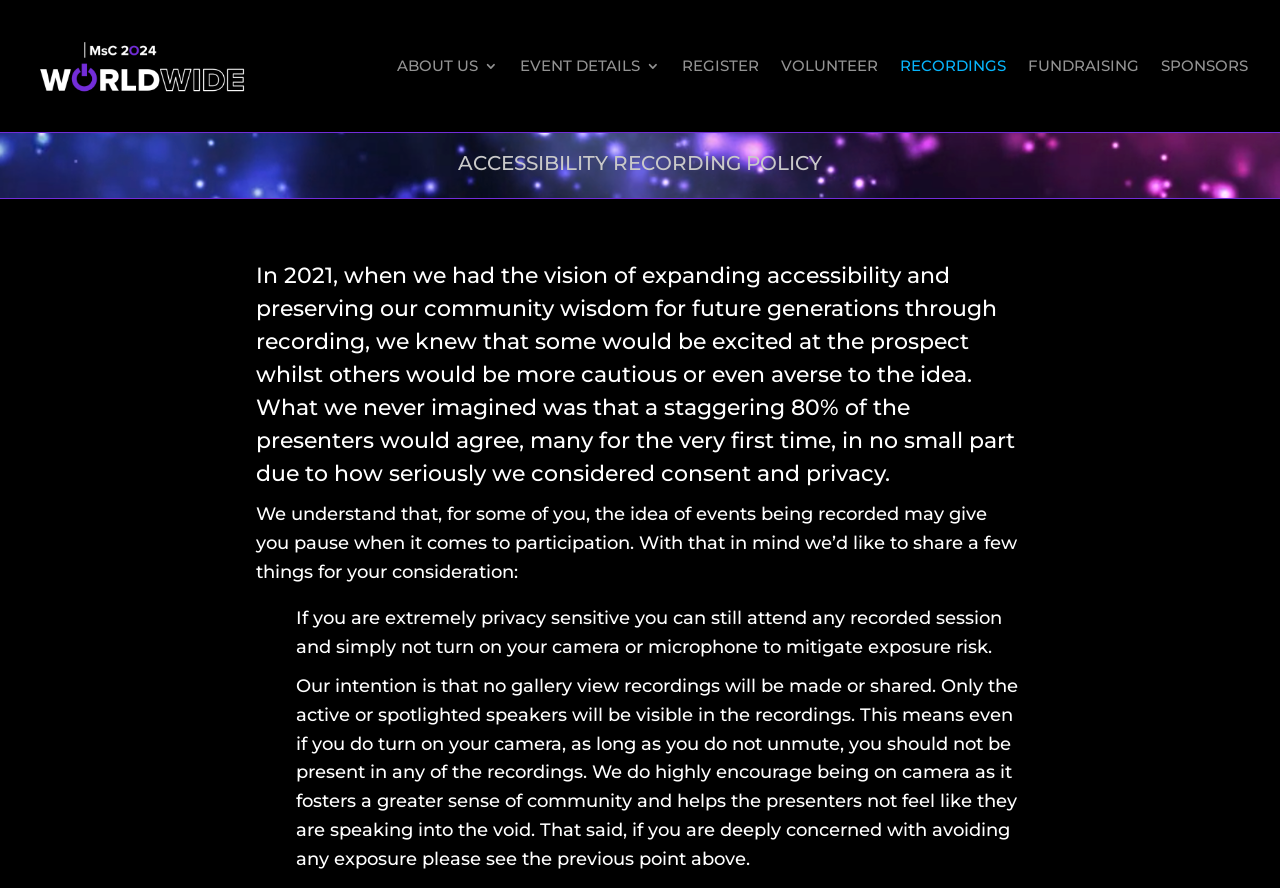Locate the bounding box coordinates of the UI element described by: "Register". The bounding box coordinates should consist of four float numbers between 0 and 1, i.e., [left, top, right, bottom].

[0.533, 0.032, 0.593, 0.117]